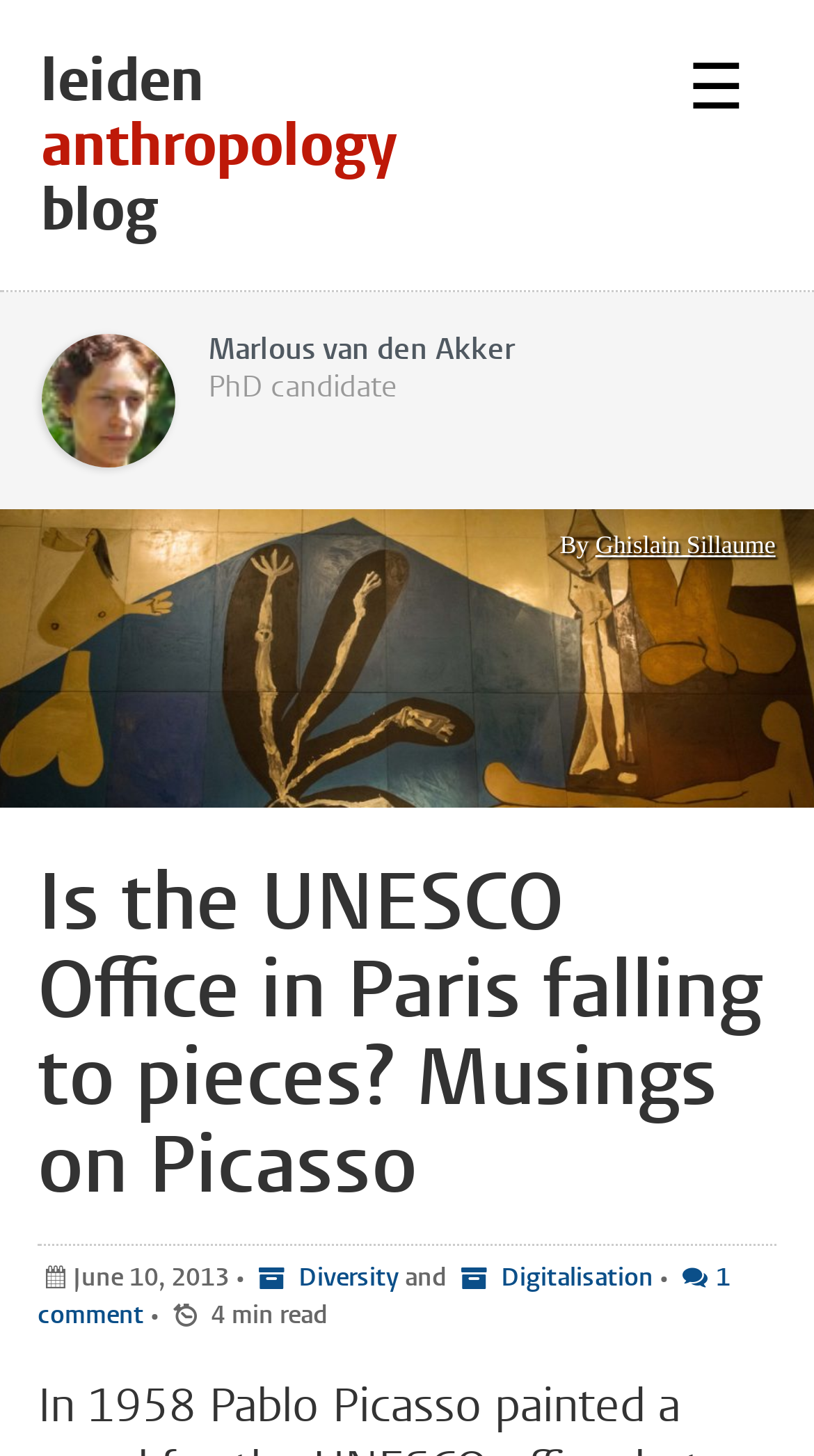Given the element description: "aria-label="Share on Whatsapp"", predict the bounding box coordinates of the UI element it refers to, using four float numbers between 0 and 1, i.e., [left, top, right, bottom].

None